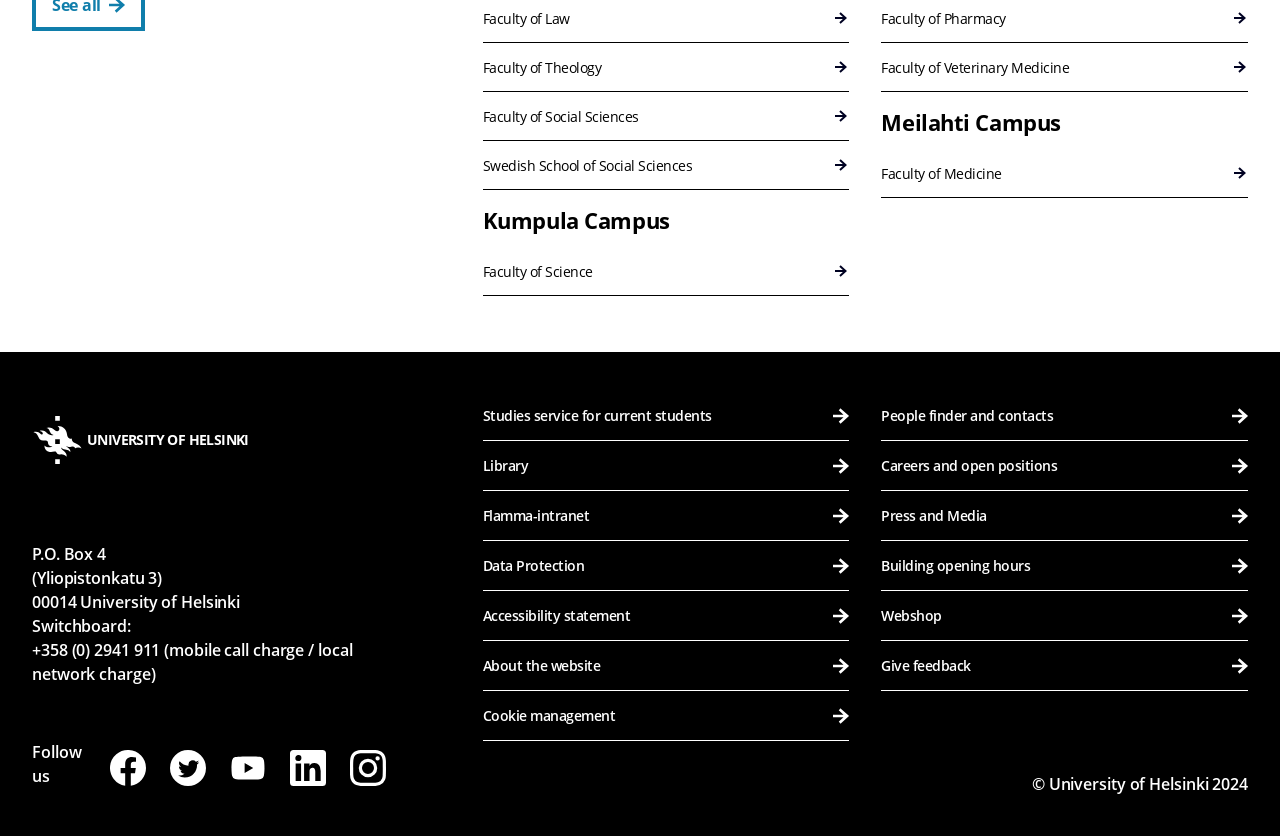Review the image closely and give a comprehensive answer to the question: What is the year of copyright mentioned?

The answer can be found by looking at the StaticText '© University of Helsinki 2024' with bounding box coordinates [0.806, 0.924, 0.975, 0.951]. This text mentions the year of copyright.